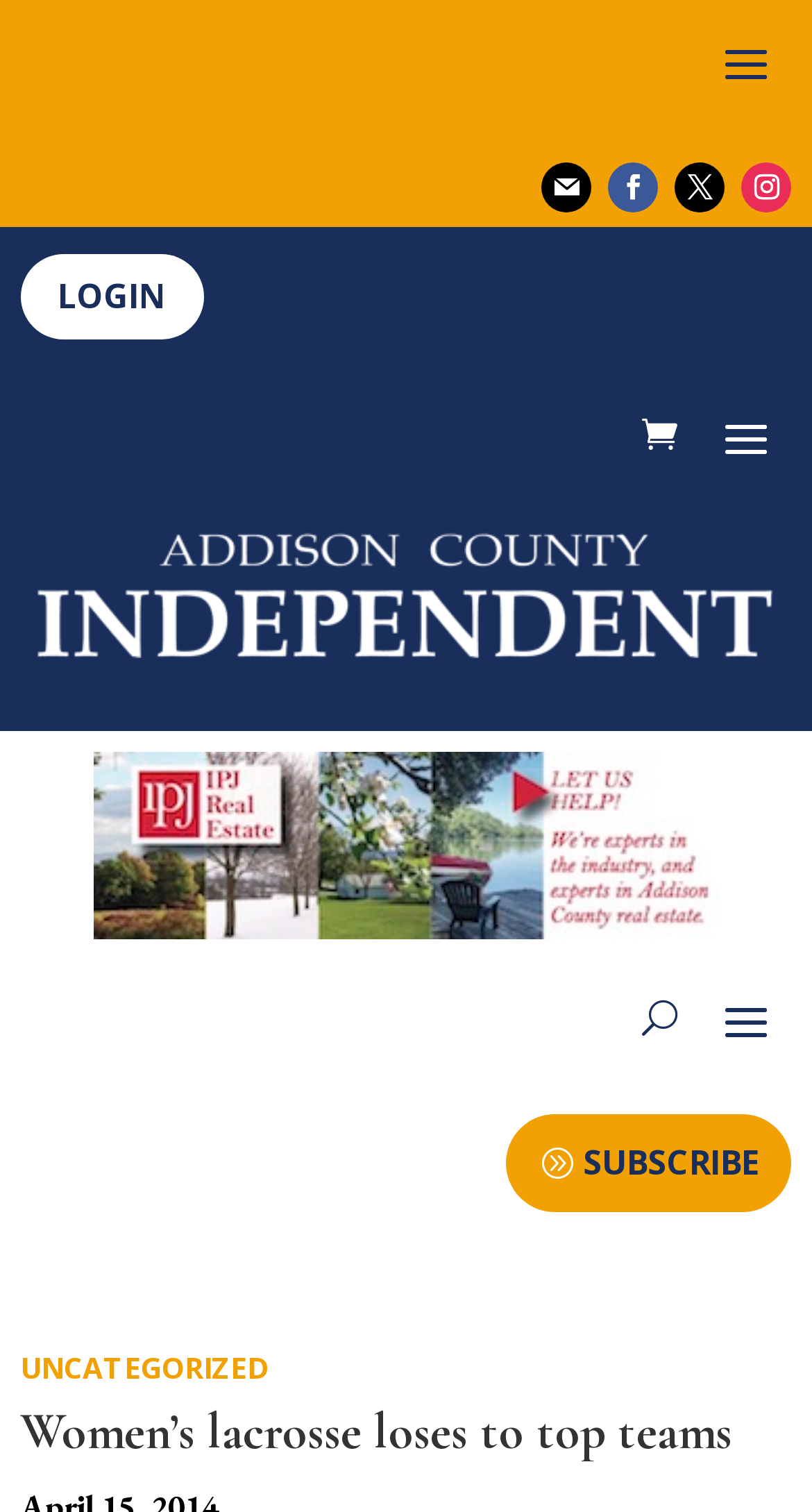Please specify the bounding box coordinates of the element that should be clicked to execute the given instruction: 'View the advertisement'. Ensure the coordinates are four float numbers between 0 and 1, expressed as [left, top, right, bottom].

[0.115, 0.497, 0.885, 0.621]